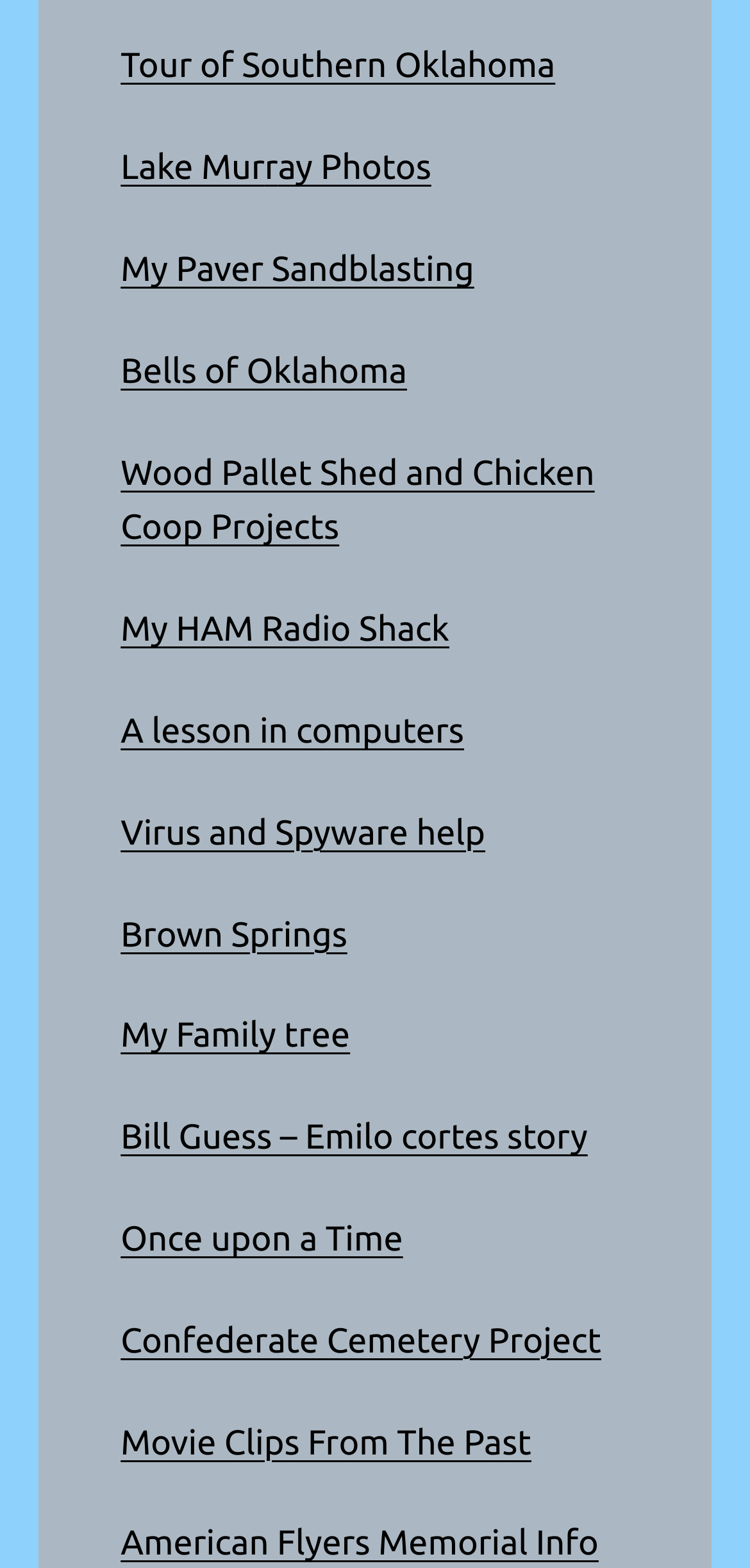Could you provide the bounding box coordinates for the portion of the screen to click to complete this instruction: "Read news about Asia"?

None